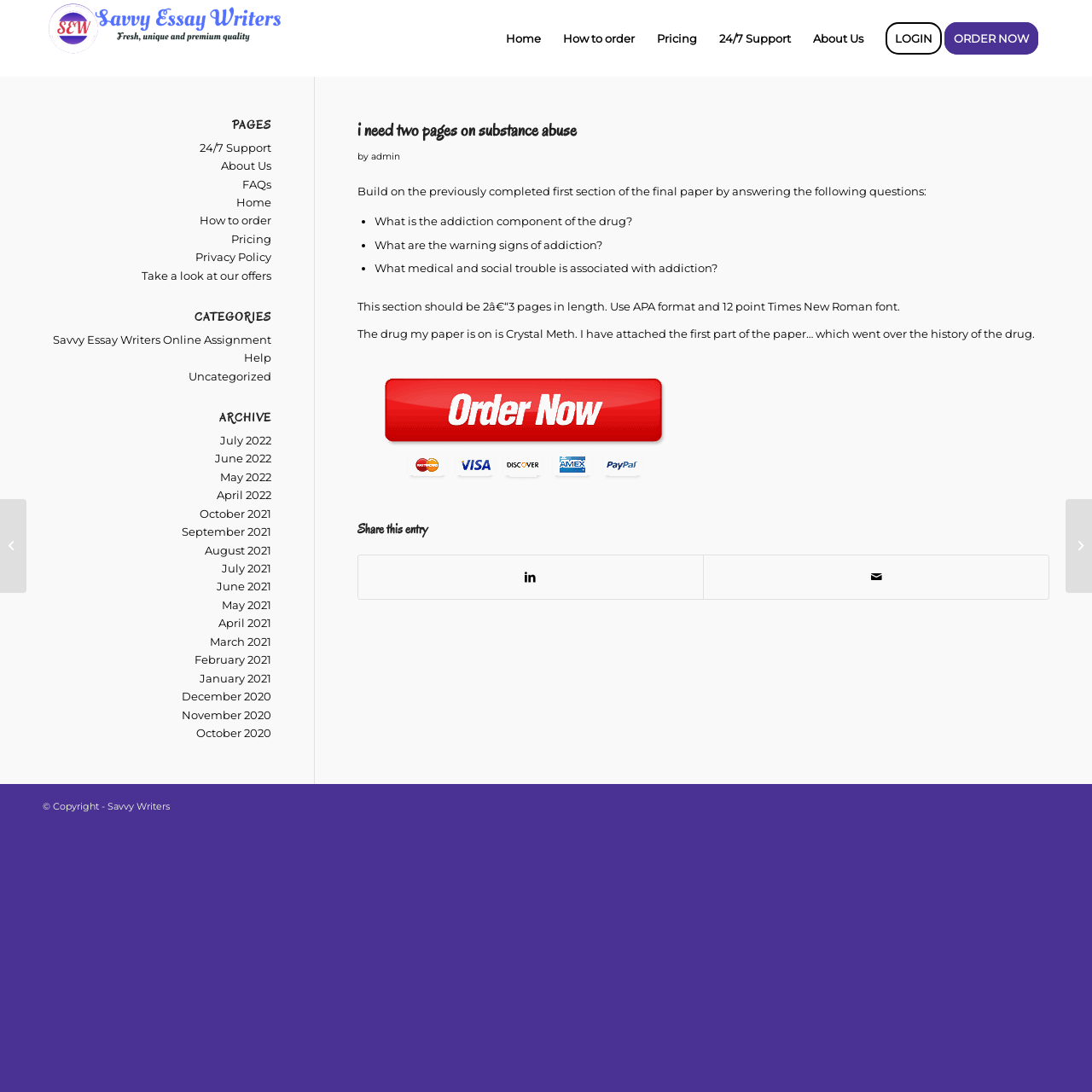Please answer the following question using a single word or phrase: What is the drug being discussed in the essay?

Crystal Meth